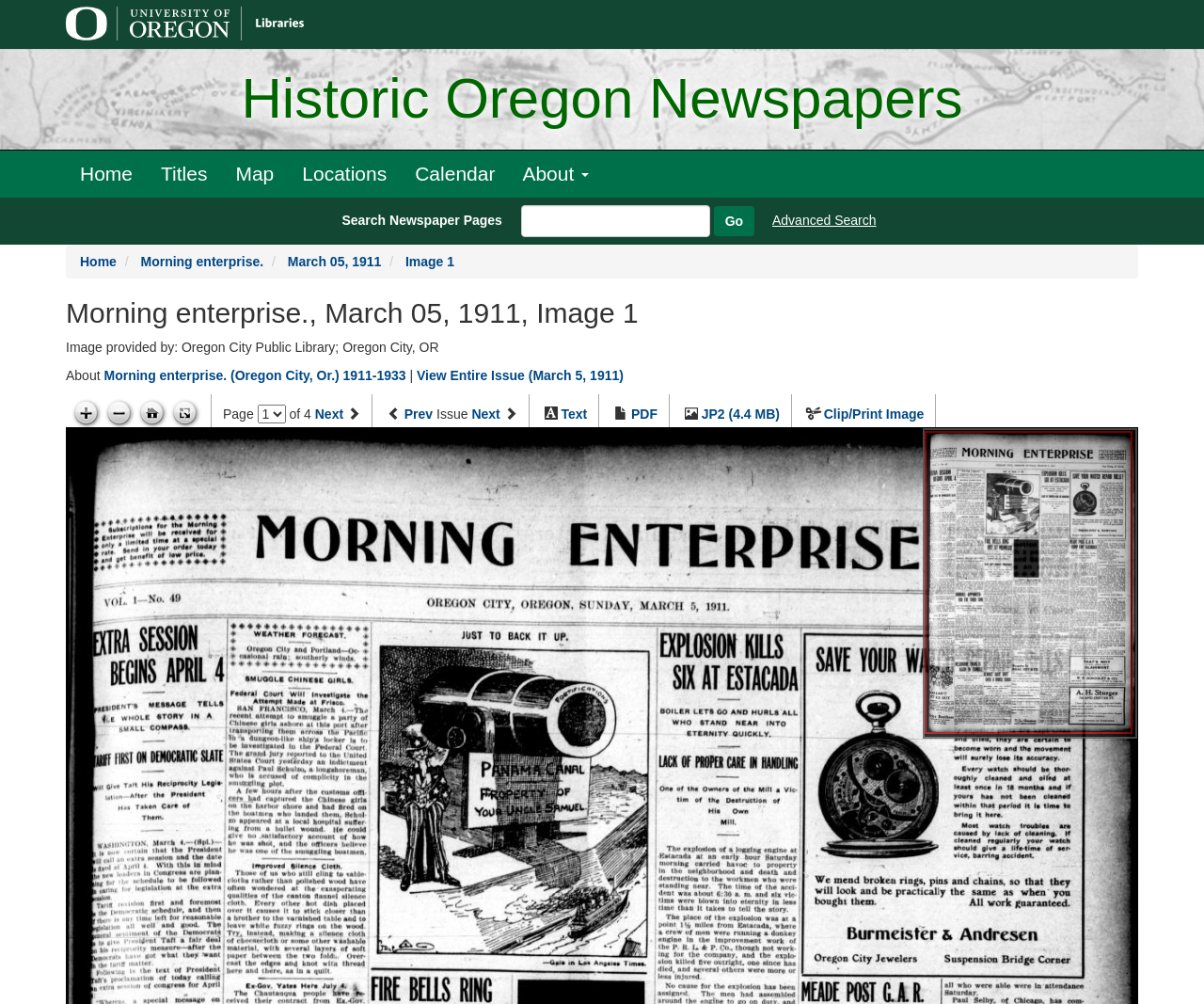Identify the bounding box coordinates for the region to click in order to carry out this instruction: "Zoom in". Provide the coordinates using four float numbers between 0 and 1, formatted as [left, top, right, bottom].

[0.057, 0.396, 0.085, 0.428]